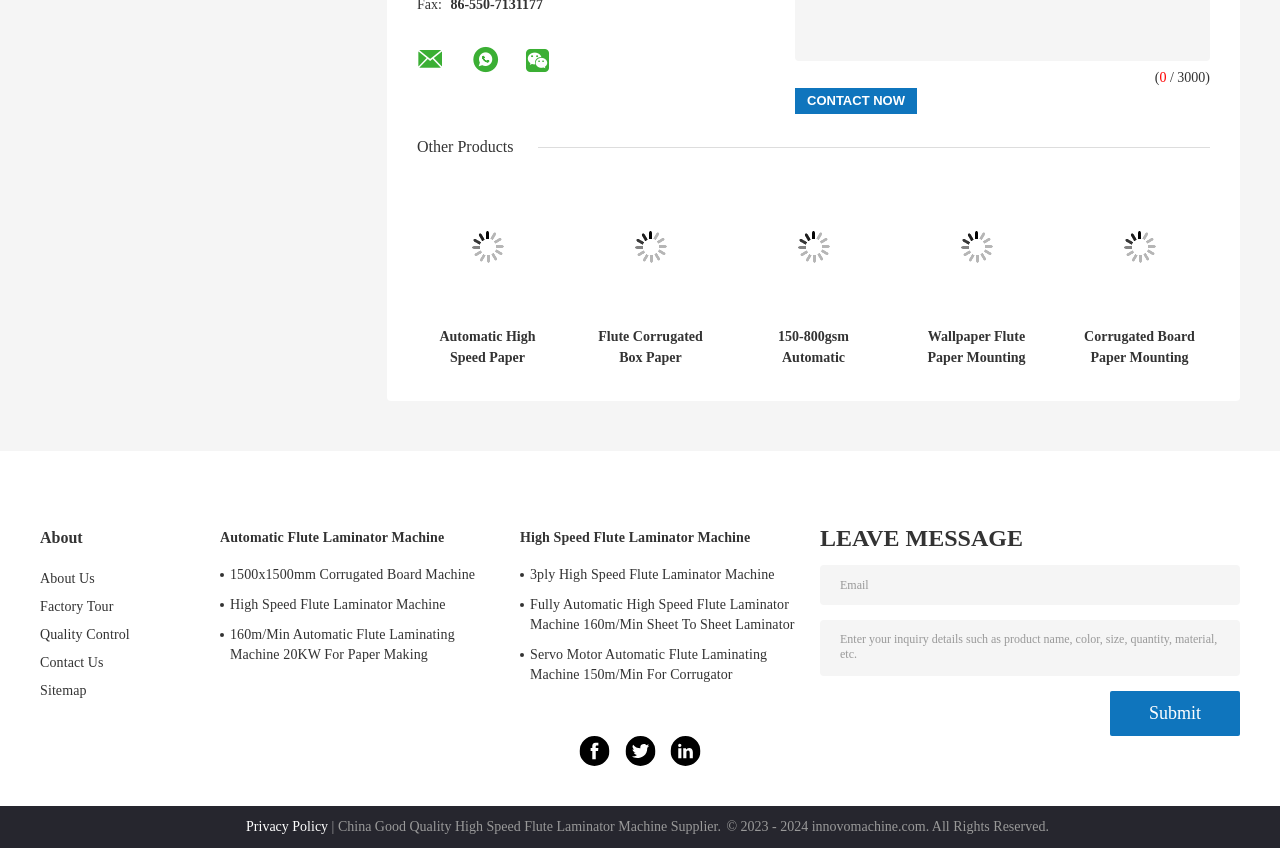Give a one-word or short phrase answer to the question: 
What is the copyright year of the webpage?

2023-2024